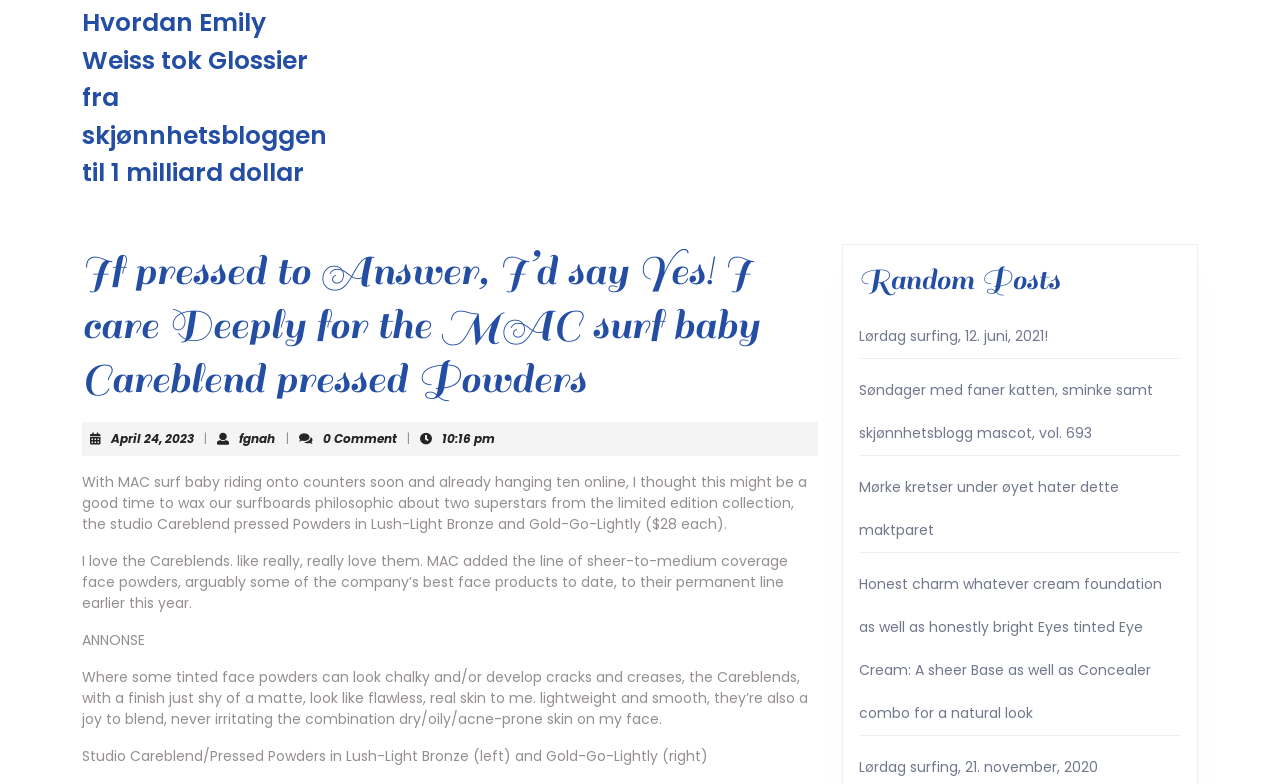Please give a succinct answer to the question in one word or phrase:
What is the date of the article?

April 24, 2023